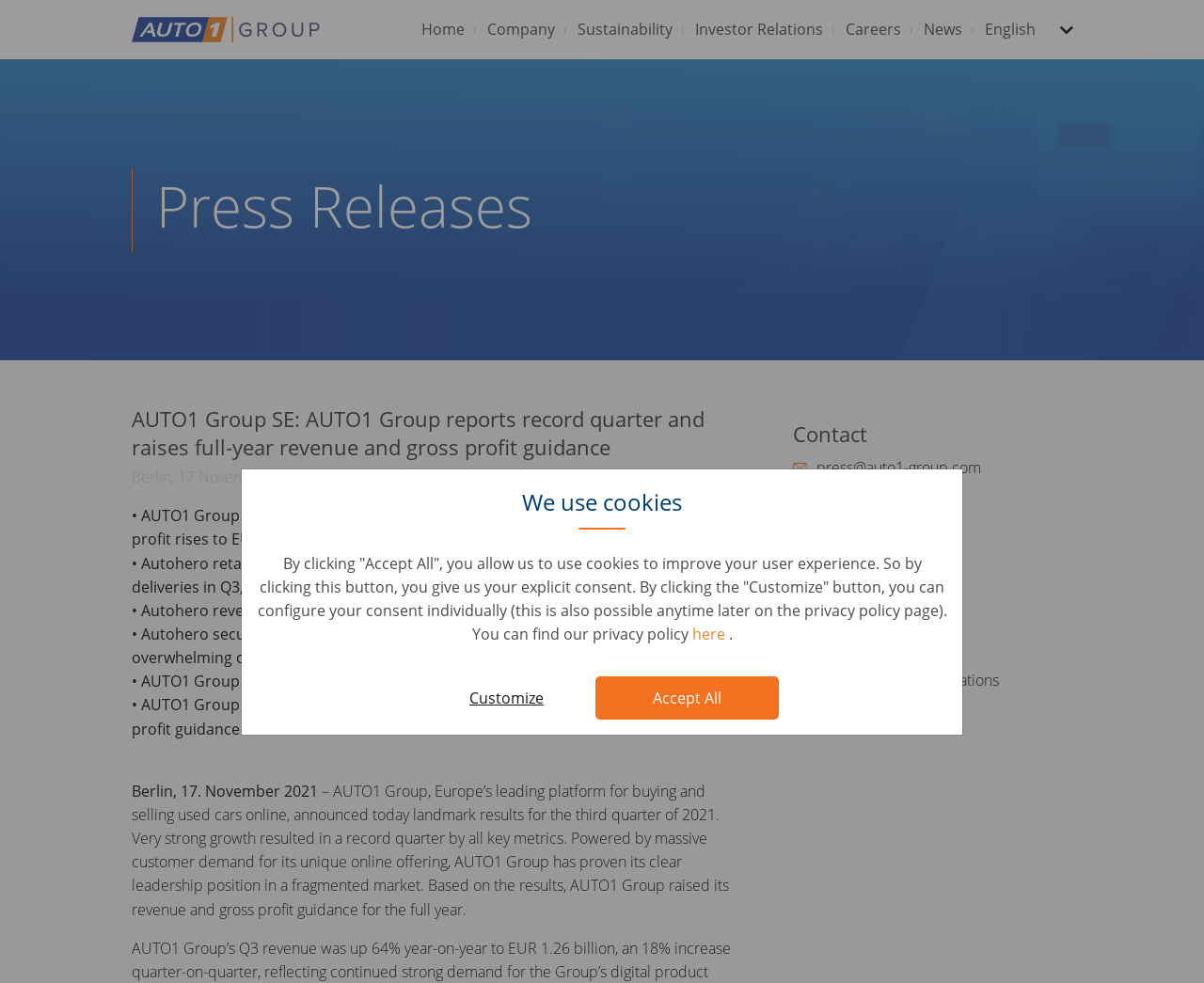Using the details from the image, please elaborate on the following question: How many cars did AUTO1 Group purchase in a single quarter?

The answer can be found in the StaticText '• AUTO1 Group sets a new purchase record with over 160,000 cars in a single quarter' which is located in the middle of the webpage, indicating that AUTO1 Group purchased over 160,000 cars in a single quarter.